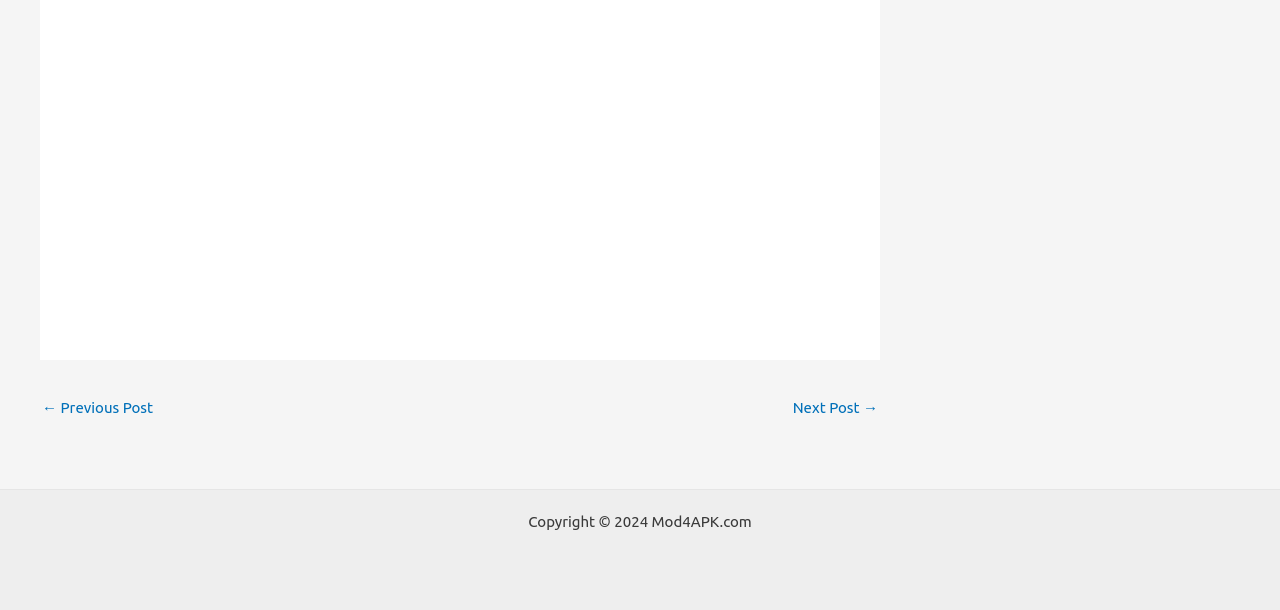What is the copyright information?
Provide an in-depth and detailed answer to the question.

The StaticText element with bounding box coordinates [0.413, 0.841, 0.587, 0.869] displays the copyright information, which is 'Copyright © 2024 Mod4APK.com'.